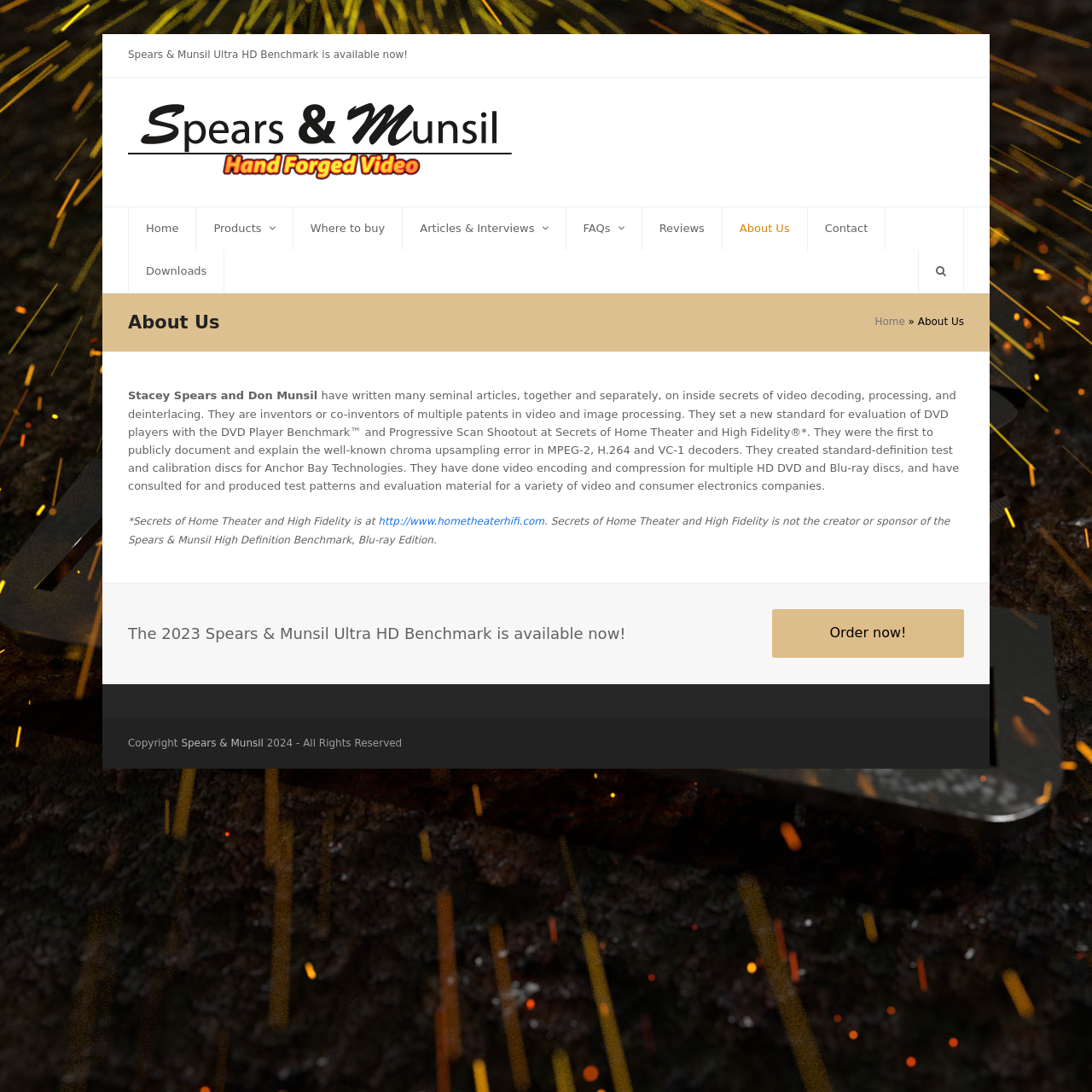From the given element description: "Home", find the bounding box for the UI element. Provide the coordinates as four float numbers between 0 and 1, in the order [left, top, right, bottom].

None